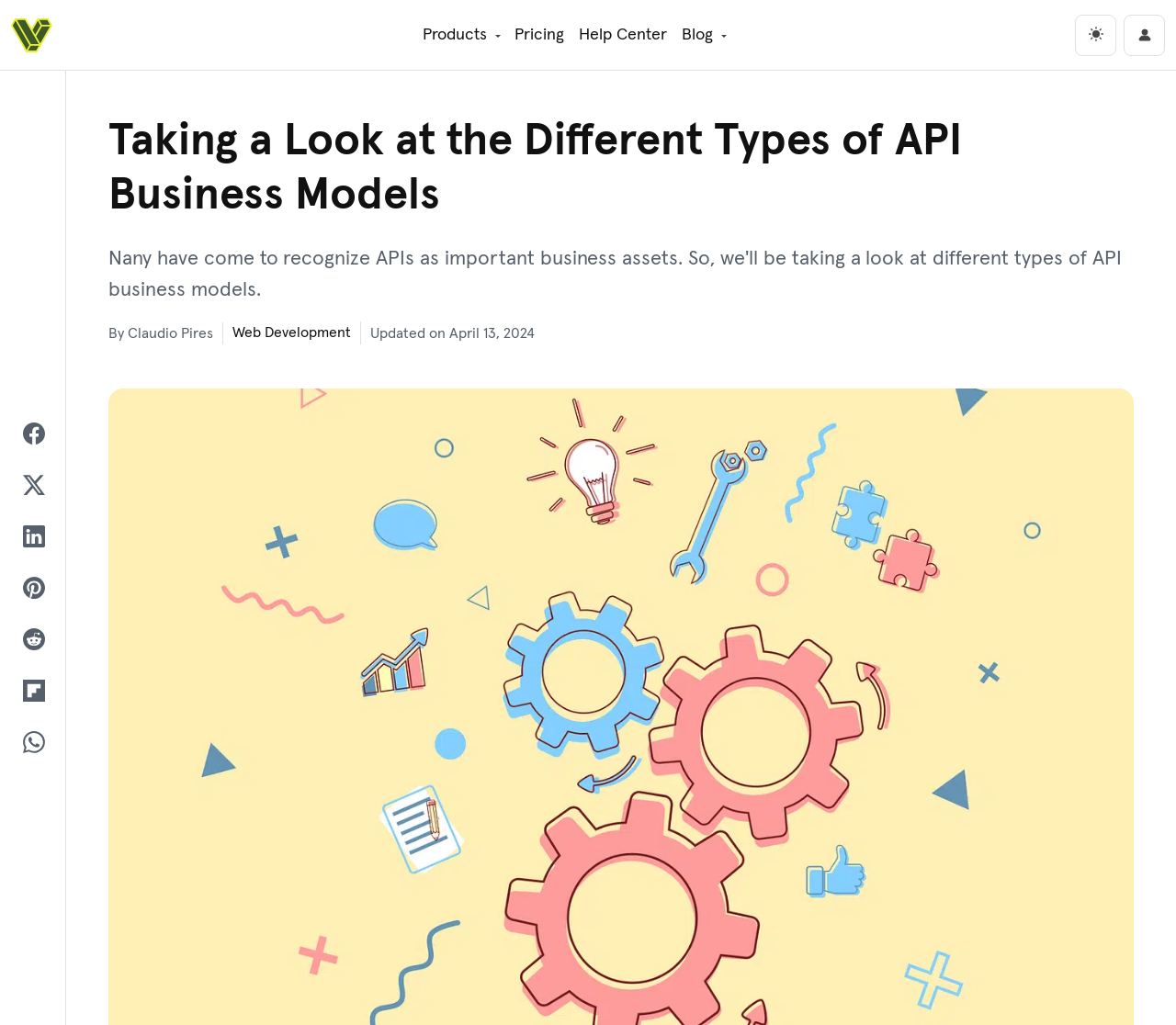Please find the bounding box coordinates of the element that needs to be clicked to perform the following instruction: "Click on the 'Products' link". The bounding box coordinates should be four float numbers between 0 and 1, represented as [left, top, right, bottom].

[0.353, 0.014, 0.431, 0.054]